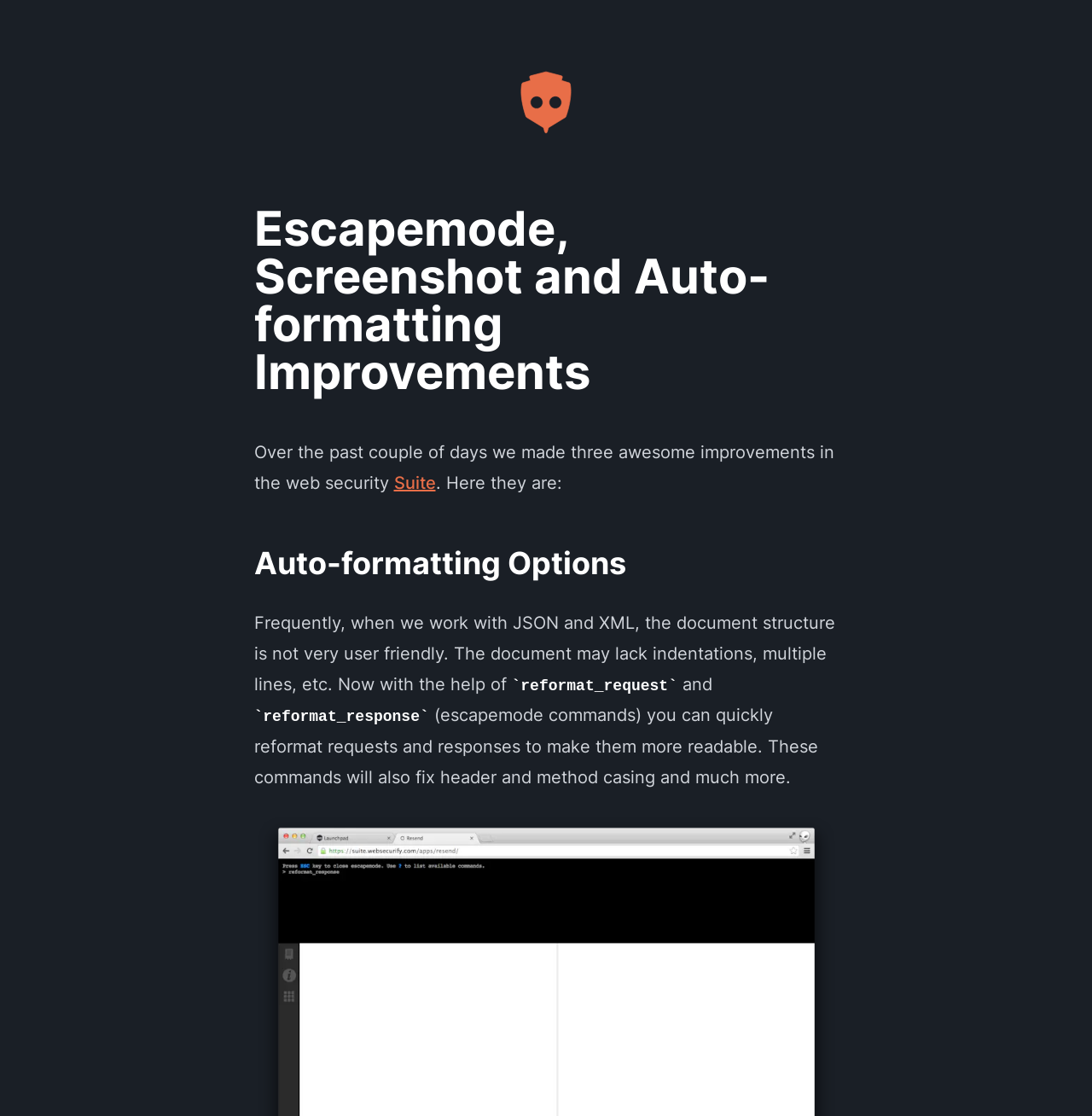What type of documents can be reformatted?
Please answer the question as detailed as possible.

The article mentions that frequently, when working with JSON and XML, the document structure is not very user-friendly. This suggests that the auto-formatting options are applicable to JSON and XML documents.